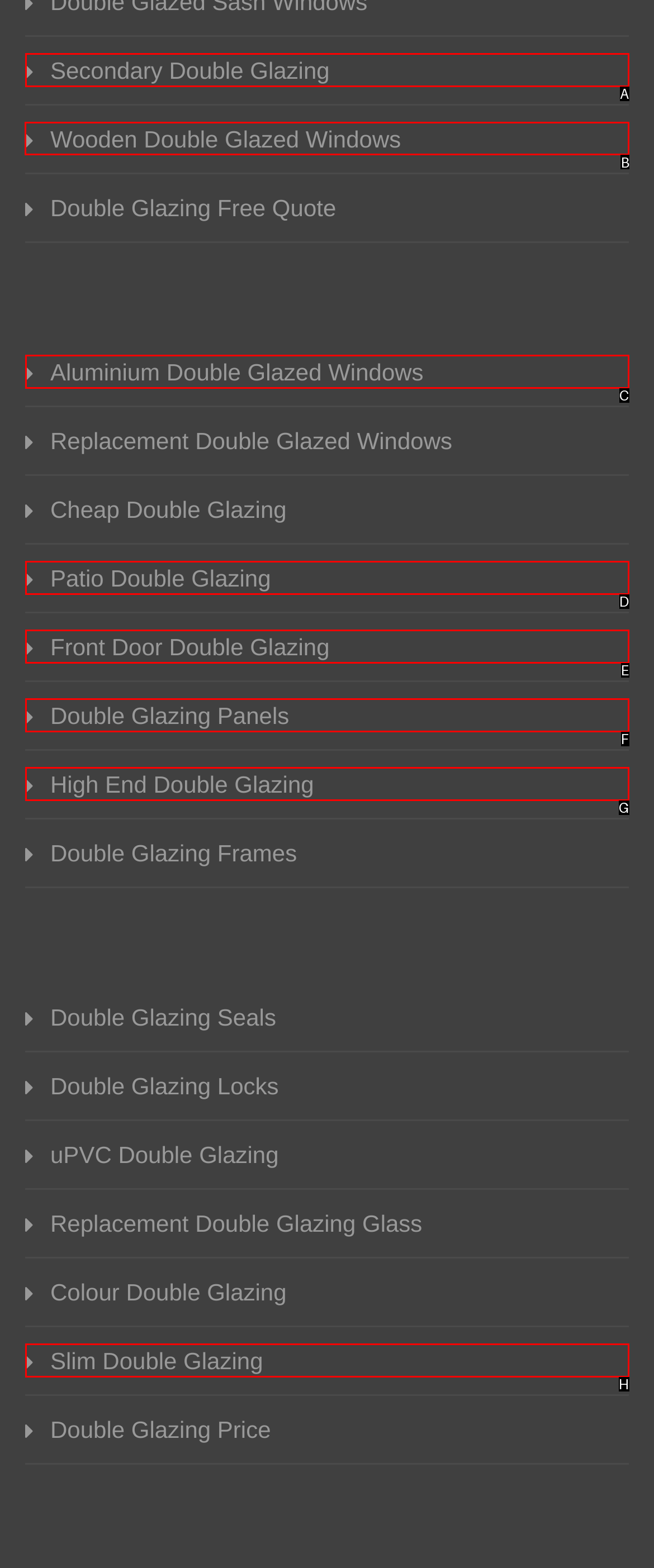What option should you select to complete this task: Click on Wooden Double Glazed Windows? Indicate your answer by providing the letter only.

B